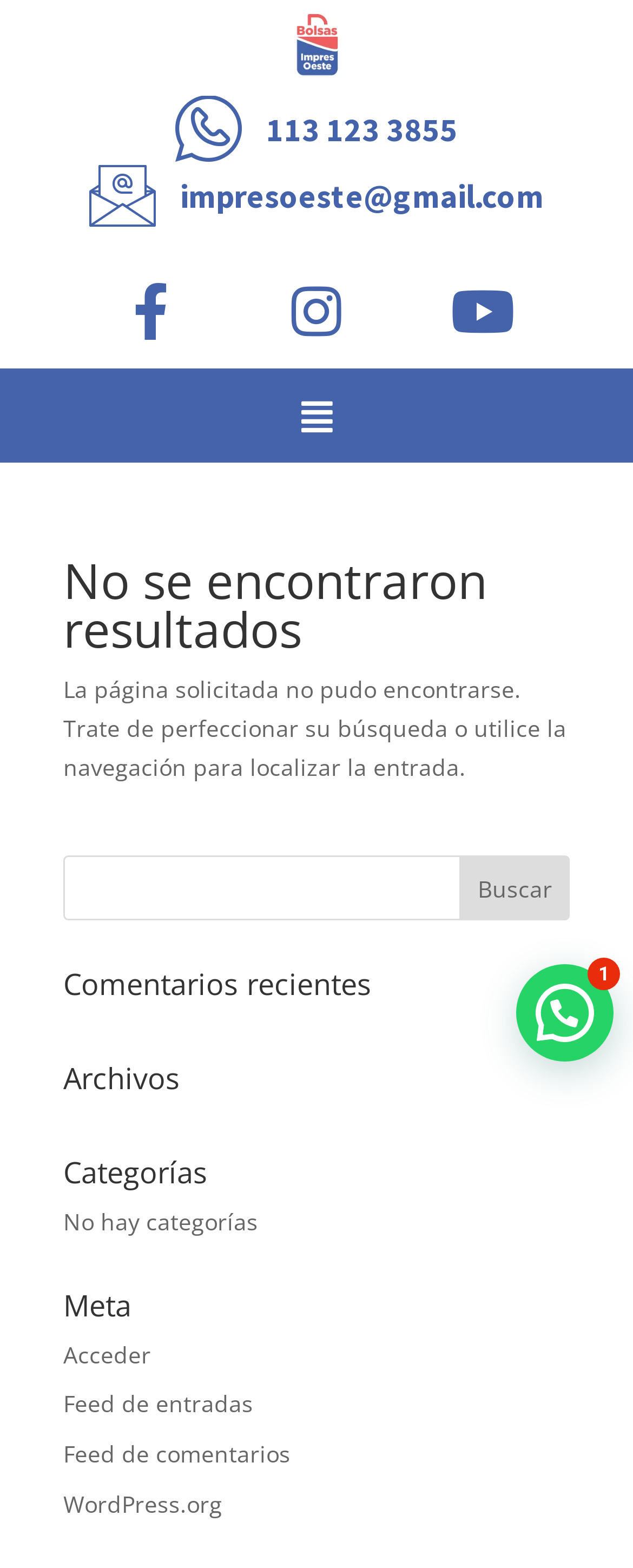Provide your answer in a single word or phrase: 
How many links are there in the footer section?

5